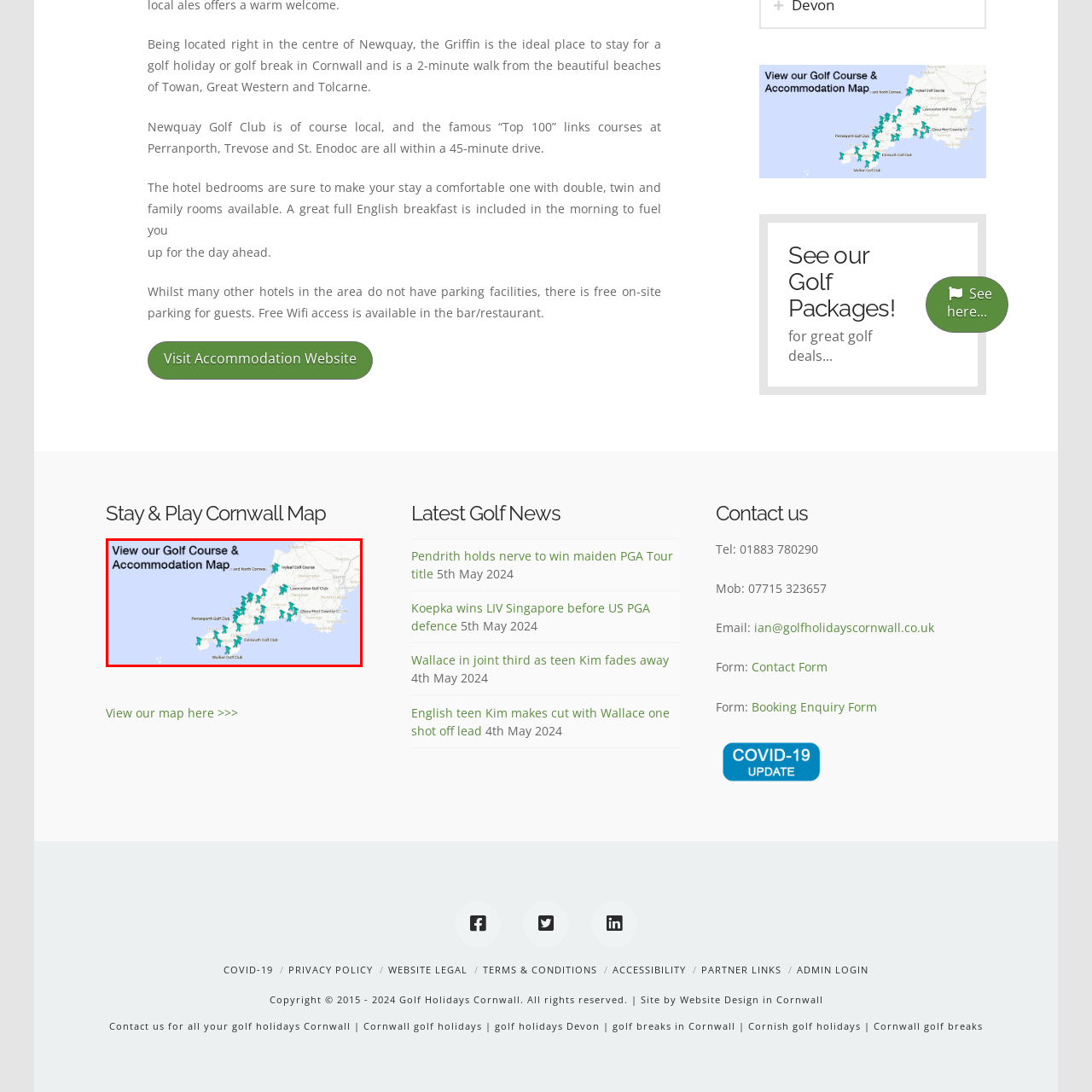Examine the content inside the red boundary in the image and give a detailed response to the following query: Where is the map focused on?

The map highlights various golf courses and accommodations in Cornwall, a picturesque coastal region, particularly beneficial for golf enthusiasts planning a trip.